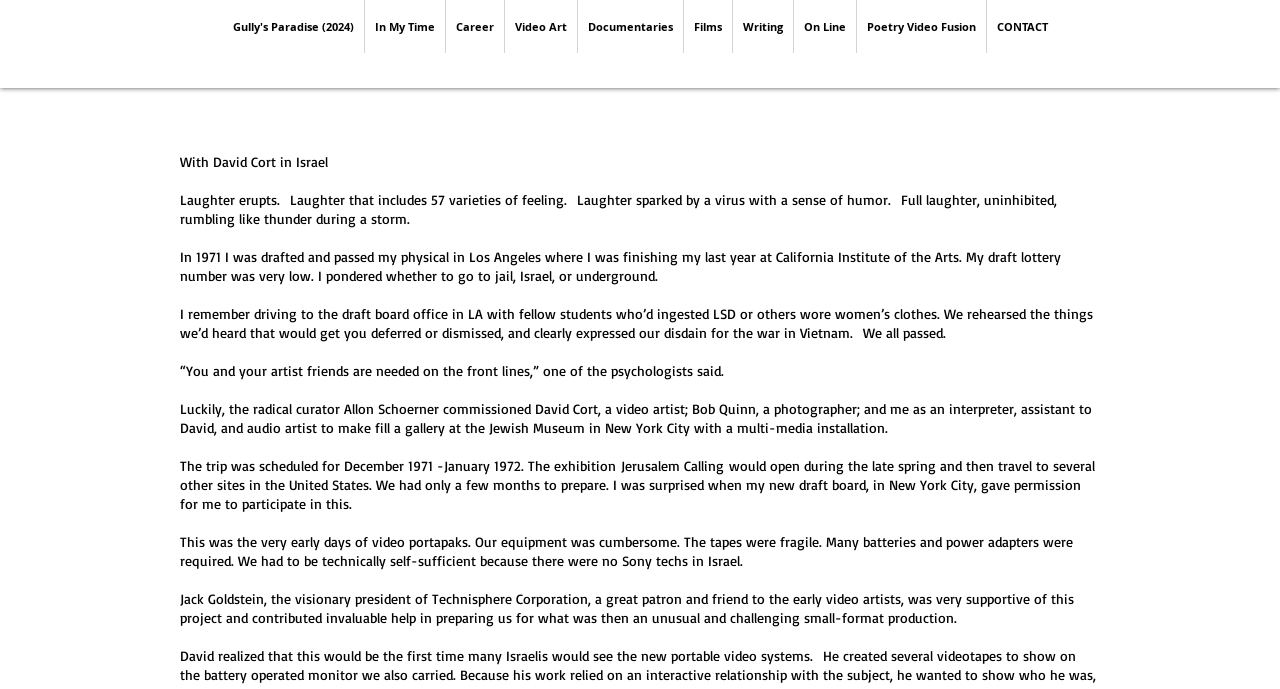Please specify the bounding box coordinates for the clickable region that will help you carry out the instruction: "Click on 'Poetry Video Fusion' link".

[0.67, 0.0, 0.77, 0.077]